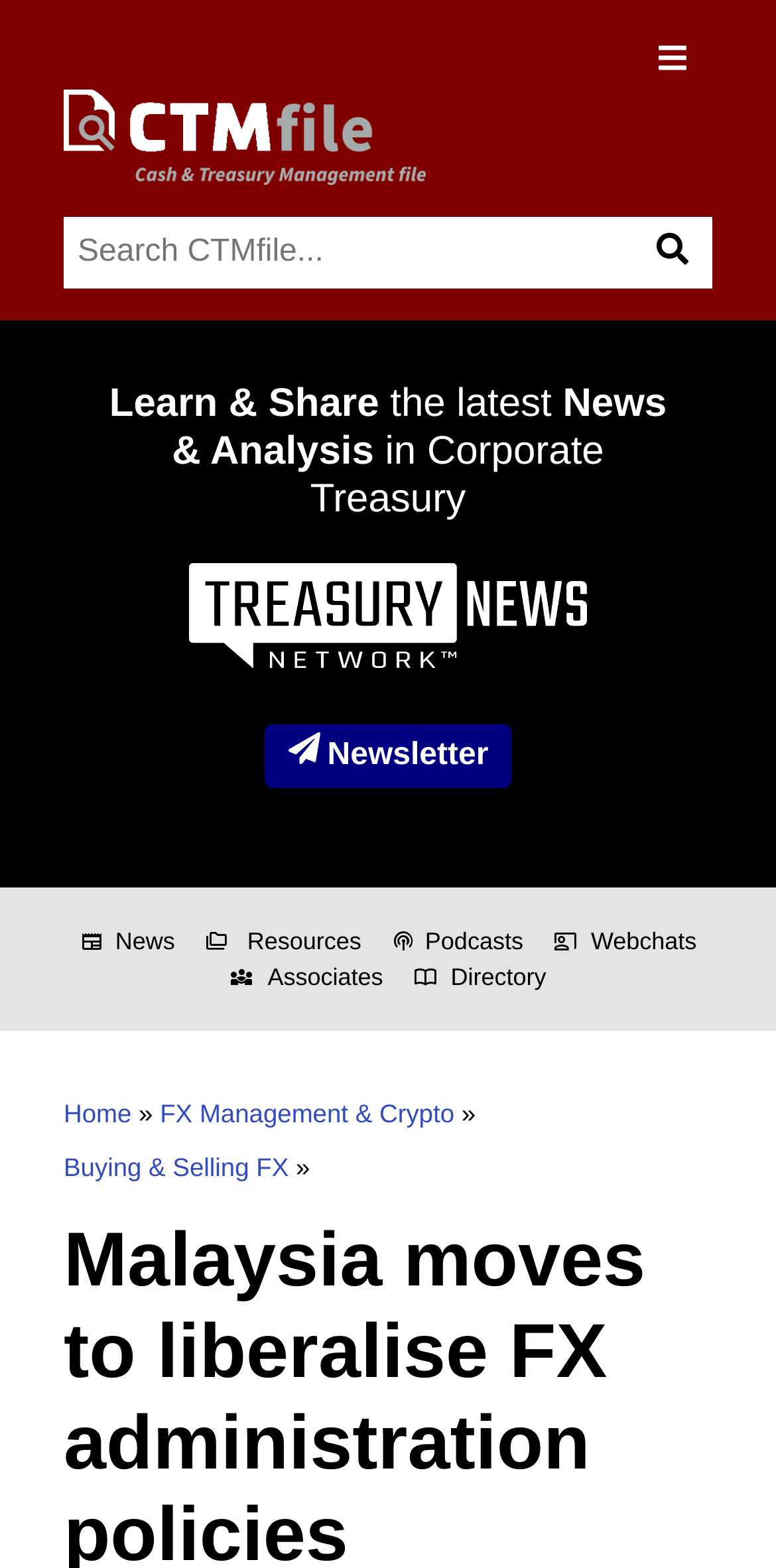What is the name of the website?
Give a detailed and exhaustive answer to the question.

The name of the website can be found in the top-left corner of the webpage, where the image with the text 'CTMfile' is located.